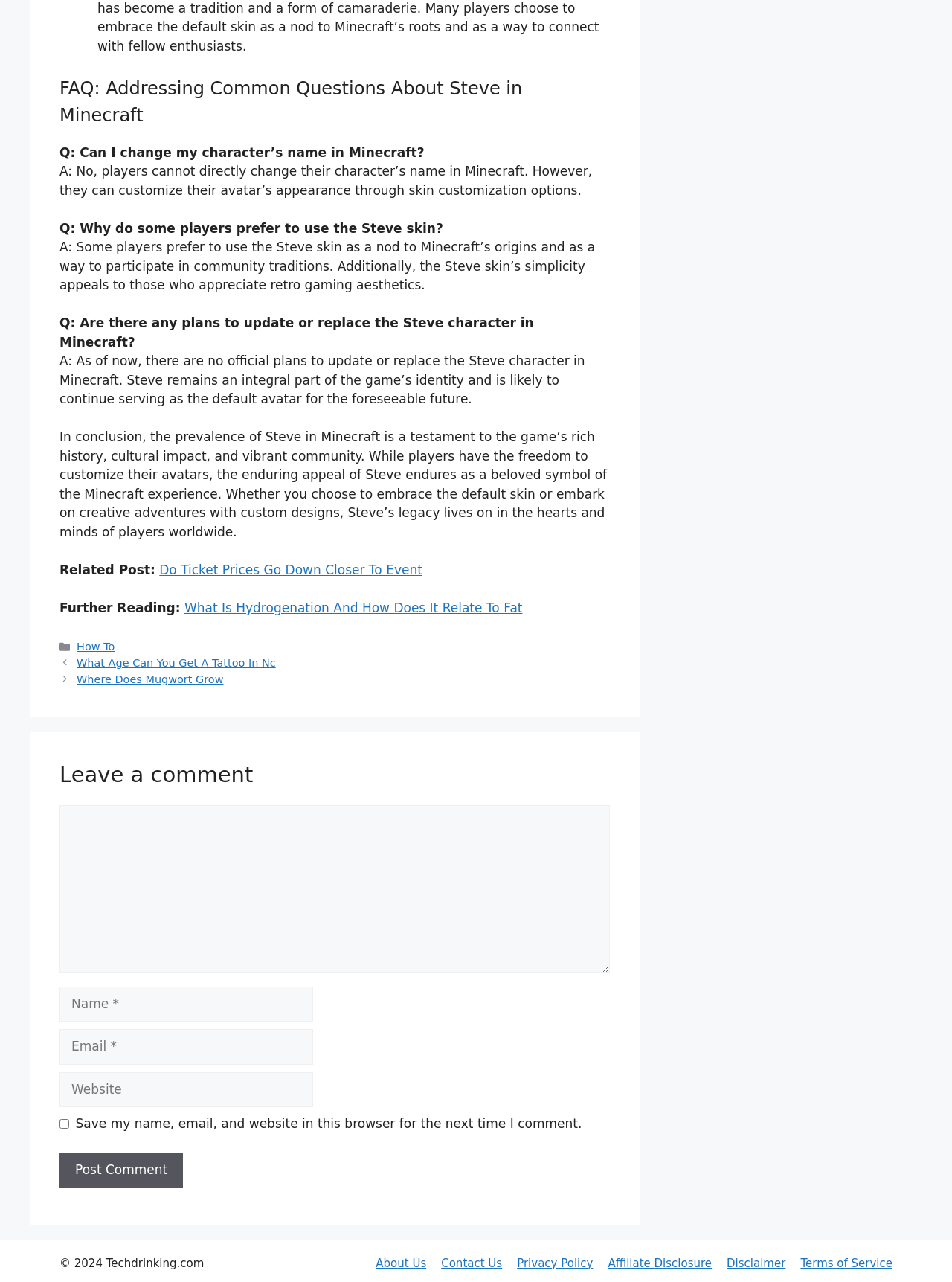Please identify the bounding box coordinates of the region to click in order to complete the given instruction: "Click on the 'Do Ticket Prices Go Down Closer To Event' link". The coordinates should be four float numbers between 0 and 1, i.e., [left, top, right, bottom].

[0.167, 0.439, 0.444, 0.45]